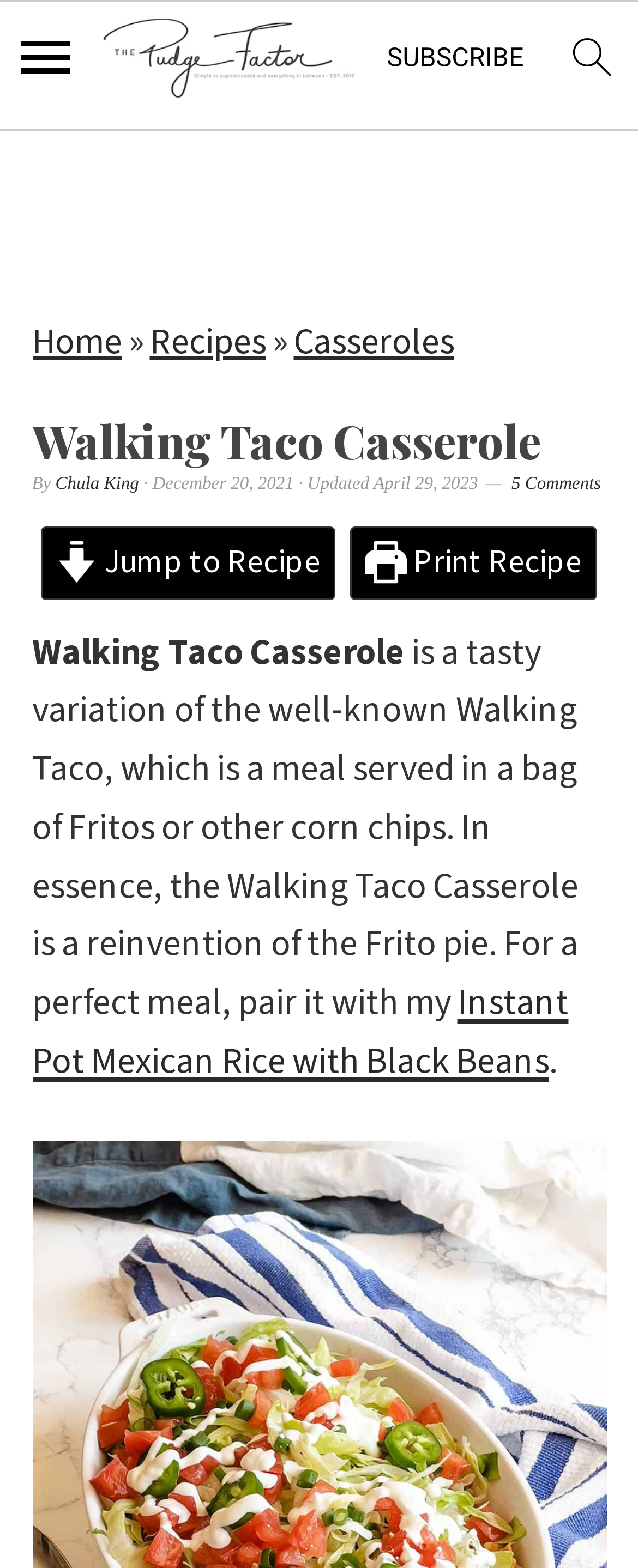Pinpoint the bounding box coordinates of the element to be clicked to execute the instruction: "subscribe".

[0.599, 0.021, 0.83, 0.065]